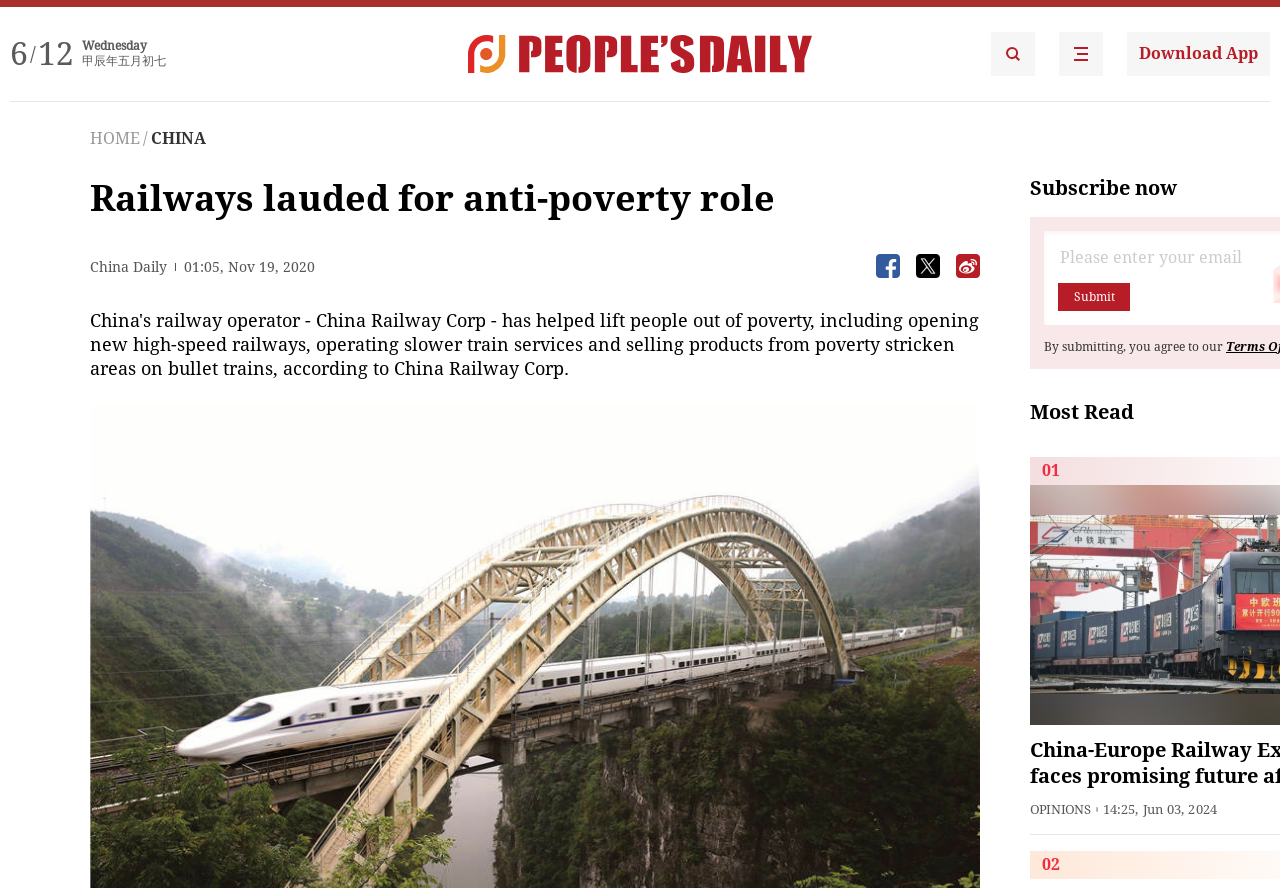What is the purpose of the buttons with images?
Please answer the question with a single word or phrase, referencing the image.

Sharing or social media